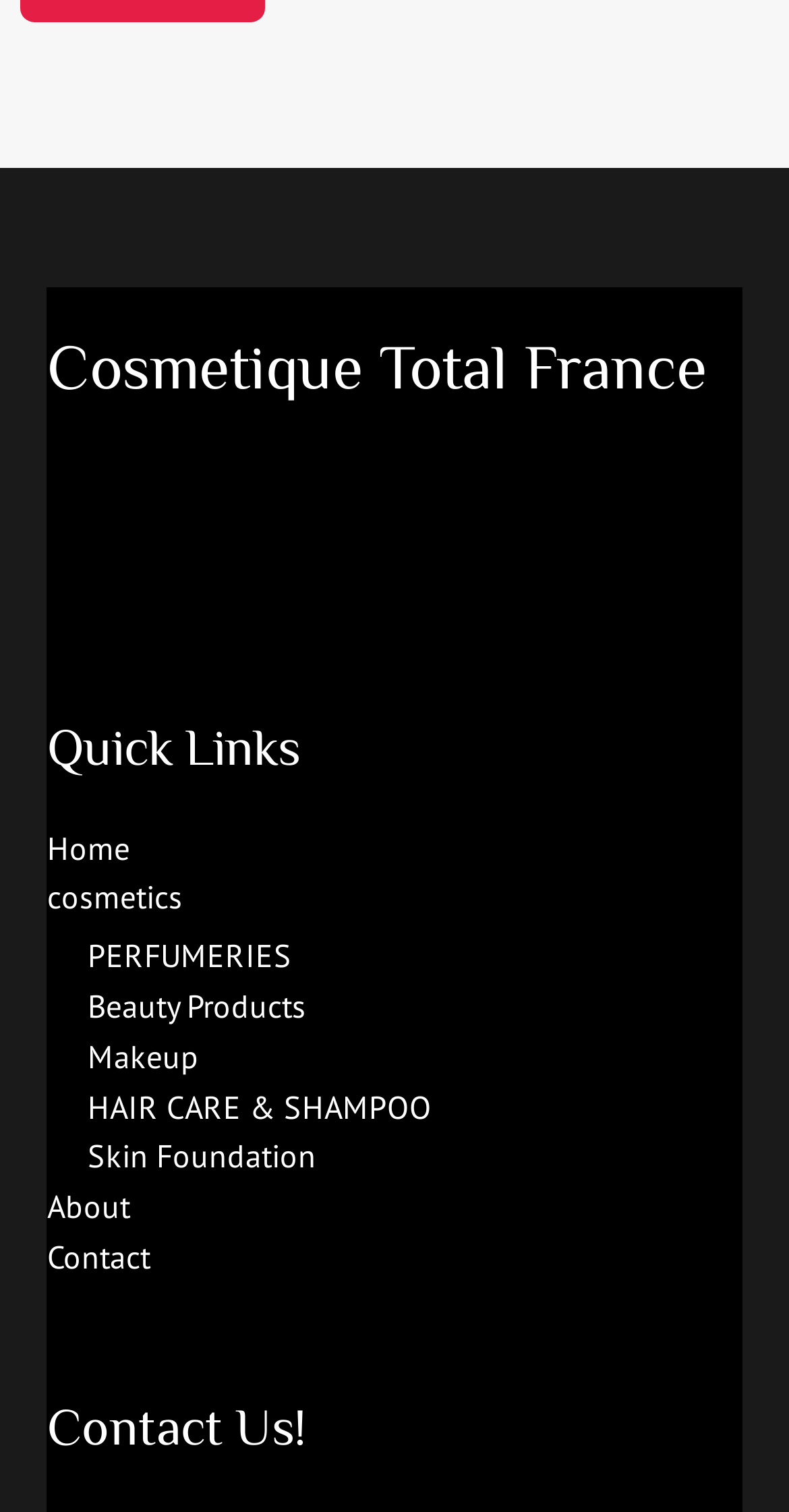Locate the bounding box coordinates of the clickable area needed to fulfill the instruction: "Contact Us!".

[0.06, 0.919, 0.94, 0.971]